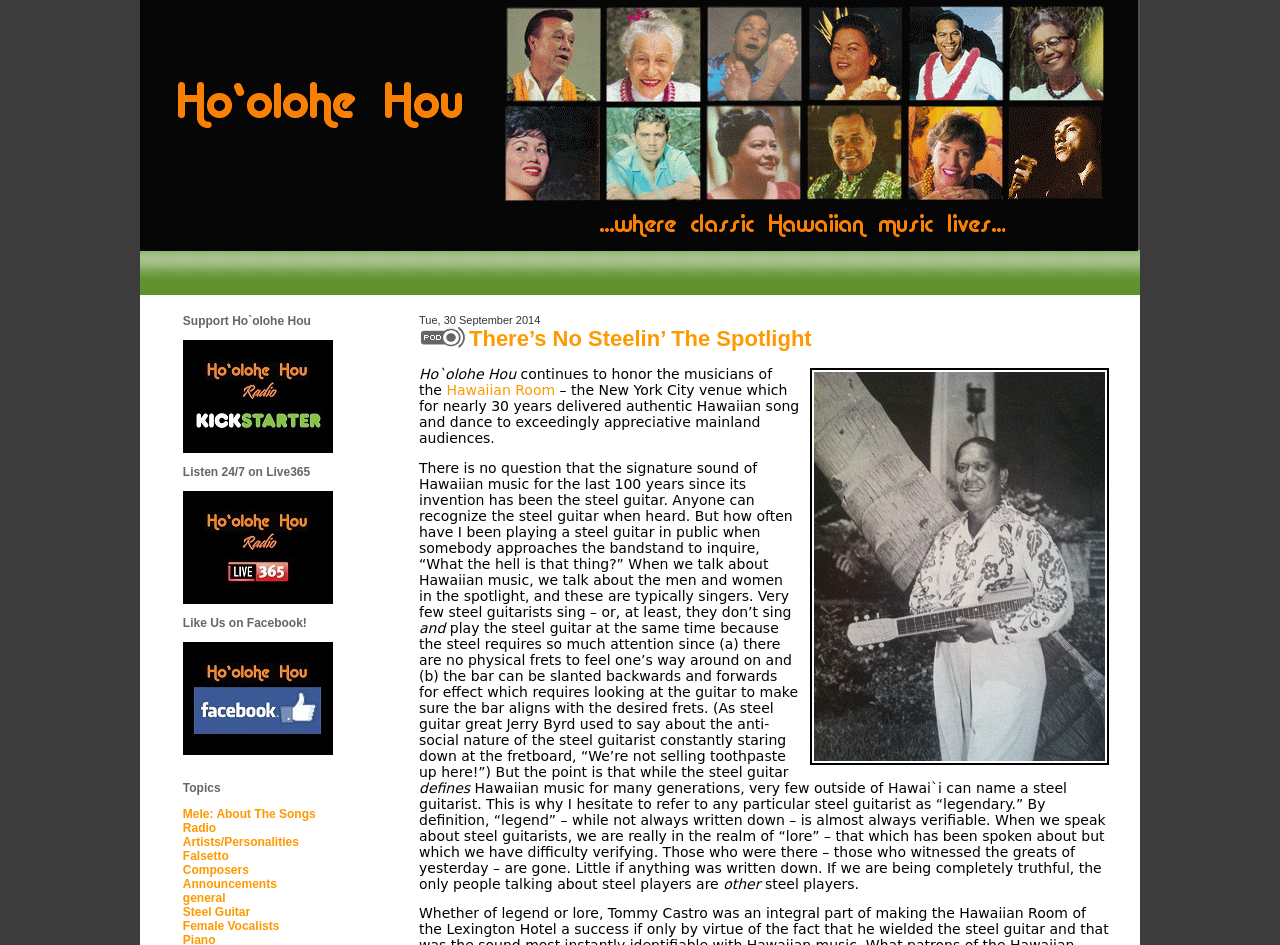Please provide the bounding box coordinates for the UI element as described: "Composers". The coordinates must be four floats between 0 and 1, represented as [left, top, right, bottom].

[0.143, 0.913, 0.194, 0.928]